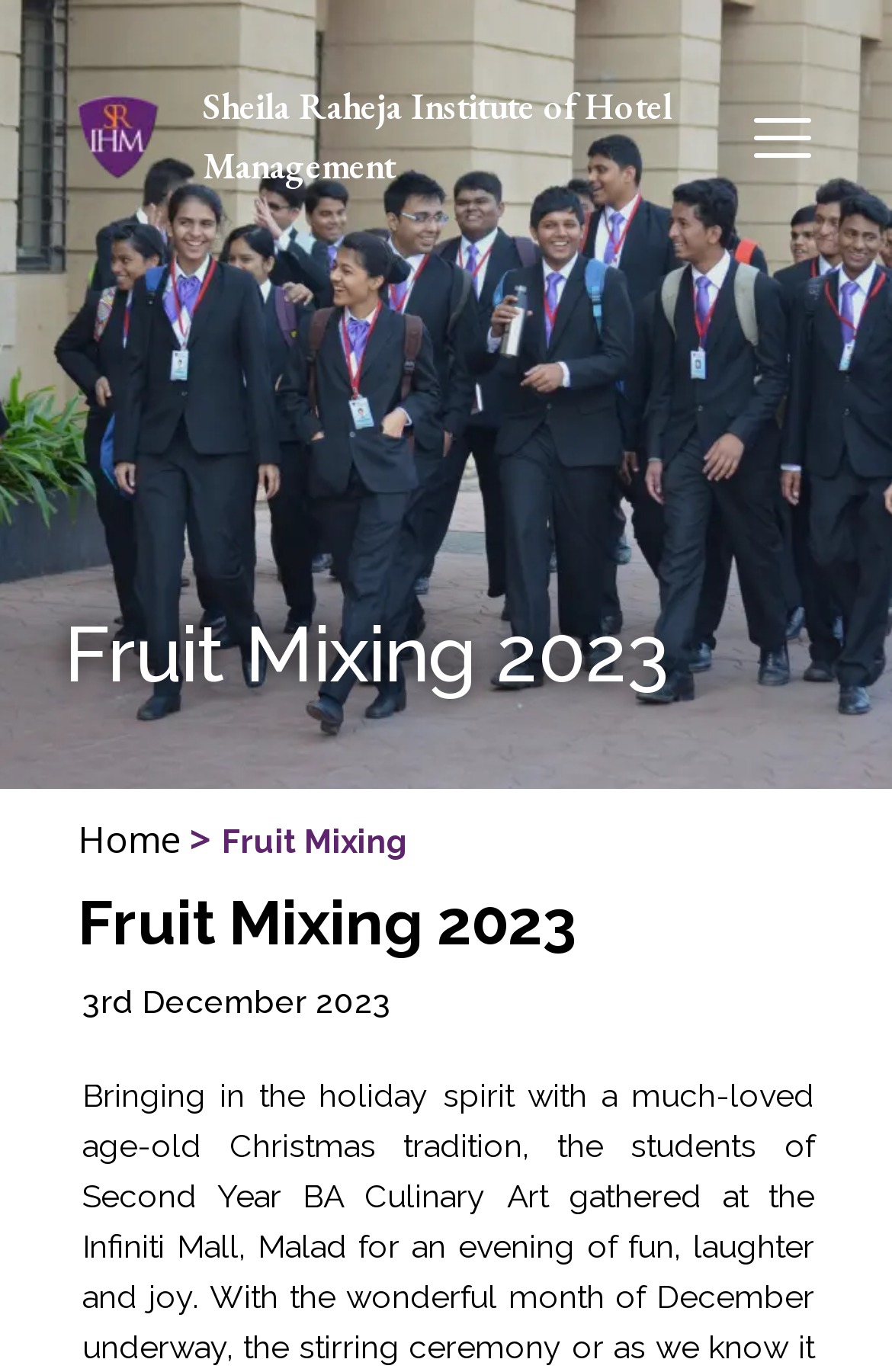Look at the image and write a detailed answer to the question: 
How many links are present on the webpage?

I found the answer by counting the number of link elements on the webpage, which are four in total.